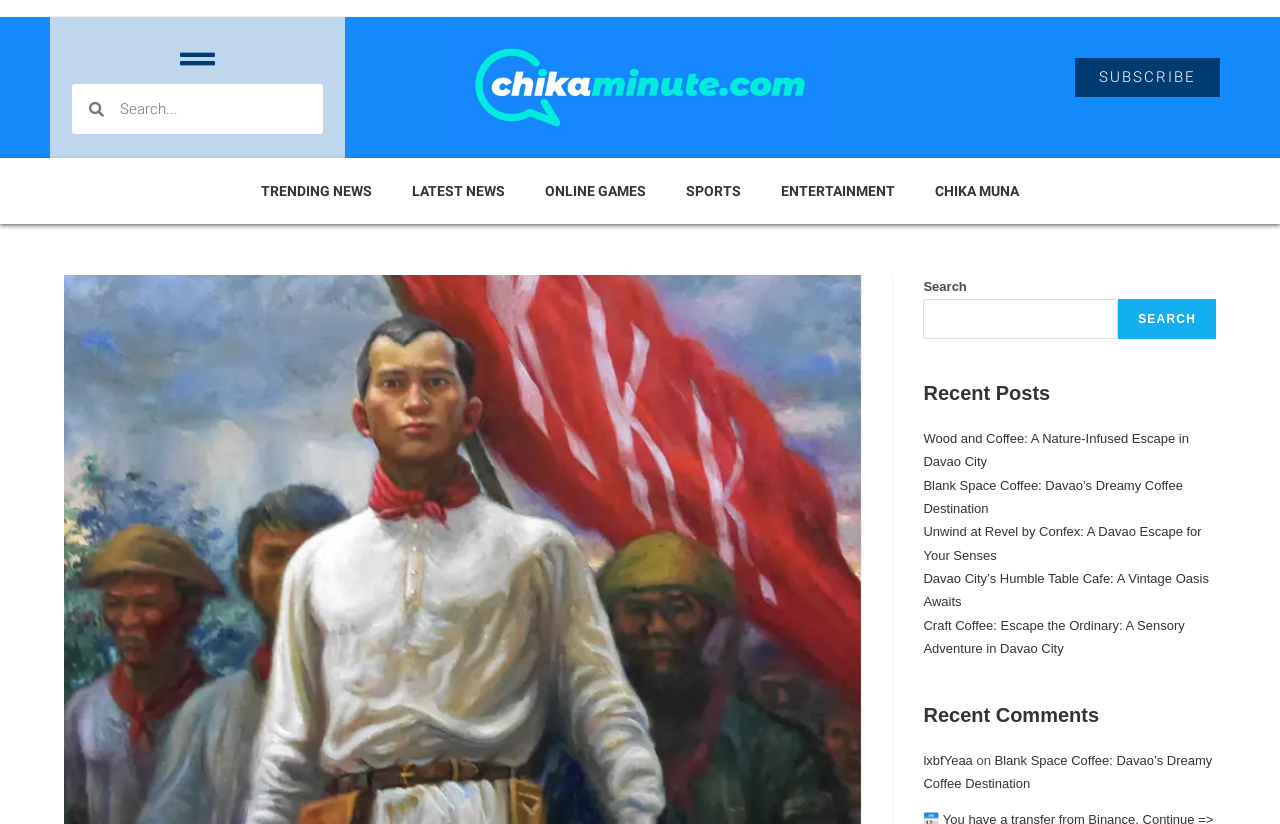Please identify the bounding box coordinates of the region to click in order to complete the task: "Add to cart". The coordinates must be four float numbers between 0 and 1, specified as [left, top, right, bottom].

None